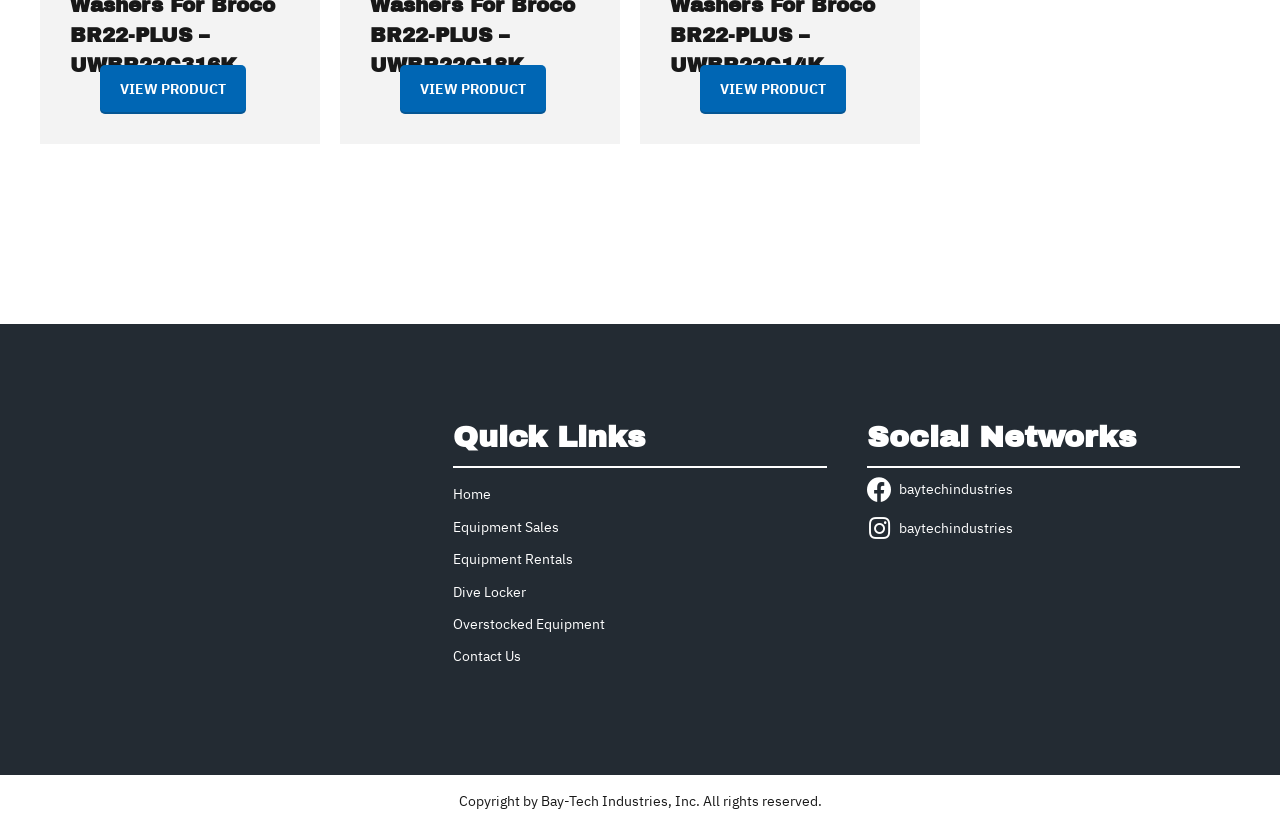Locate the bounding box coordinates of the element that should be clicked to execute the following instruction: "Check social networks".

[0.677, 0.577, 0.791, 0.607]